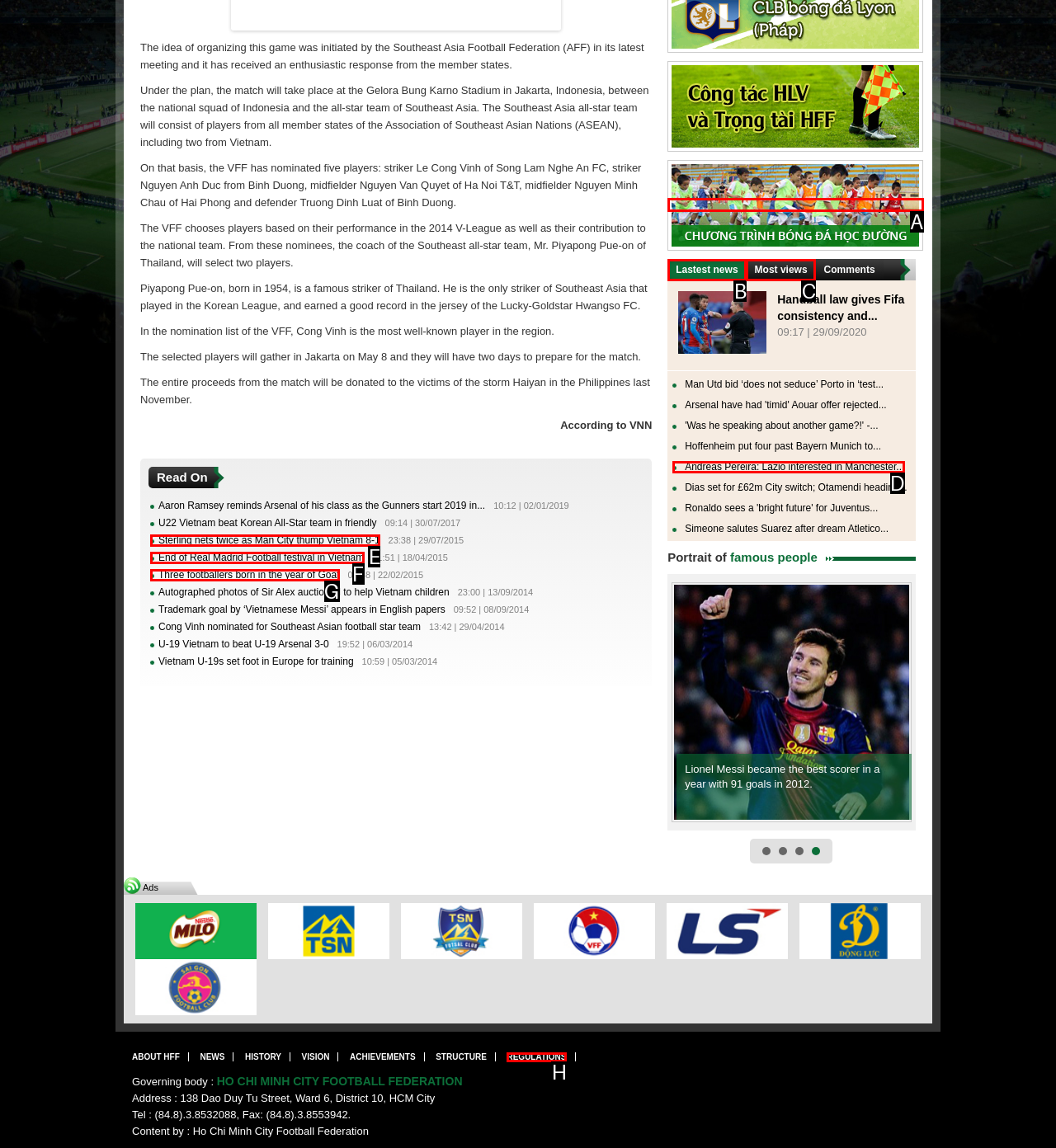Pick the HTML element that corresponds to the description: Most views
Answer with the letter of the correct option from the given choices directly.

C